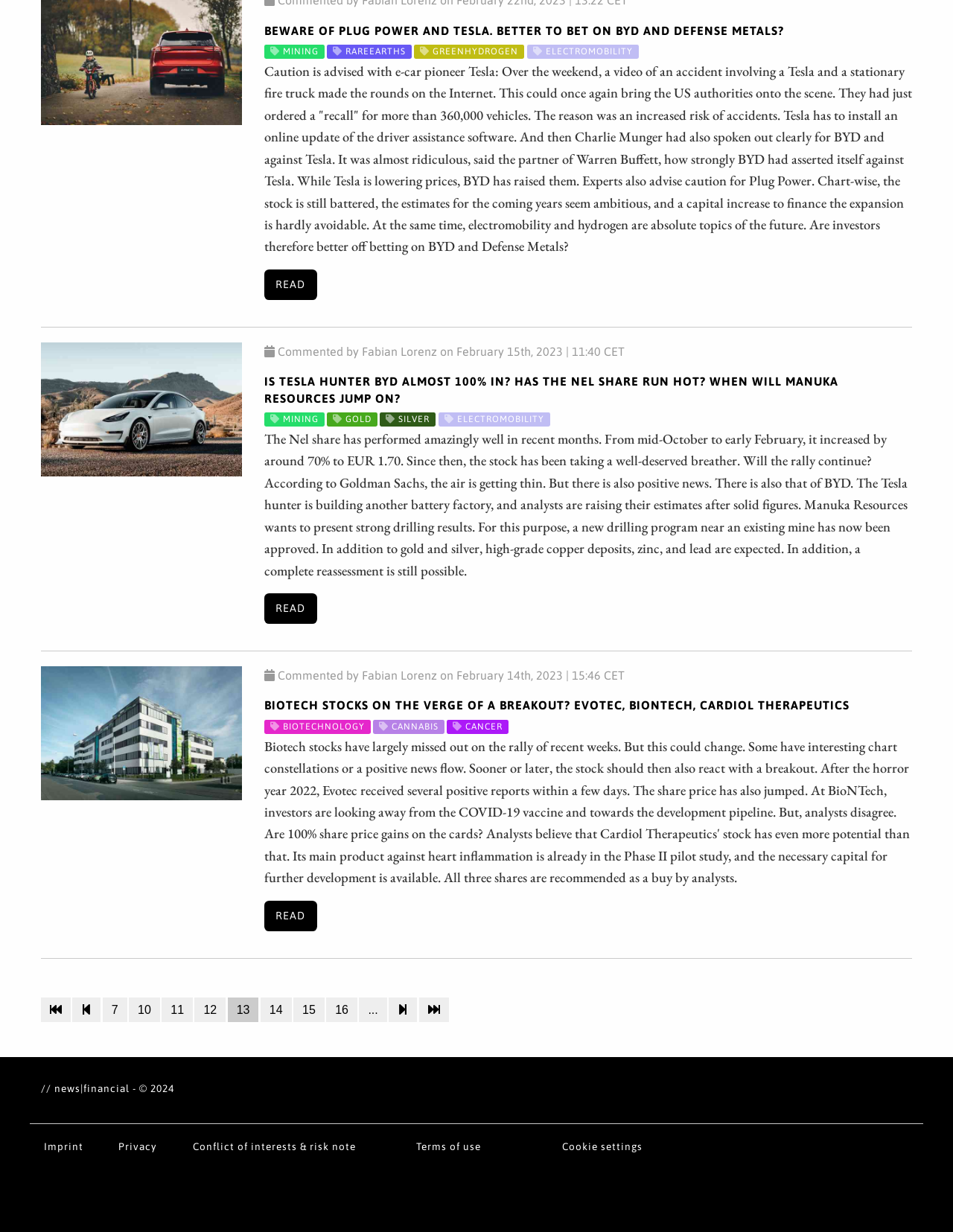From the webpage screenshot, predict the bounding box of the UI element that matches this description: "Terms of use".

[0.434, 0.926, 0.508, 0.937]